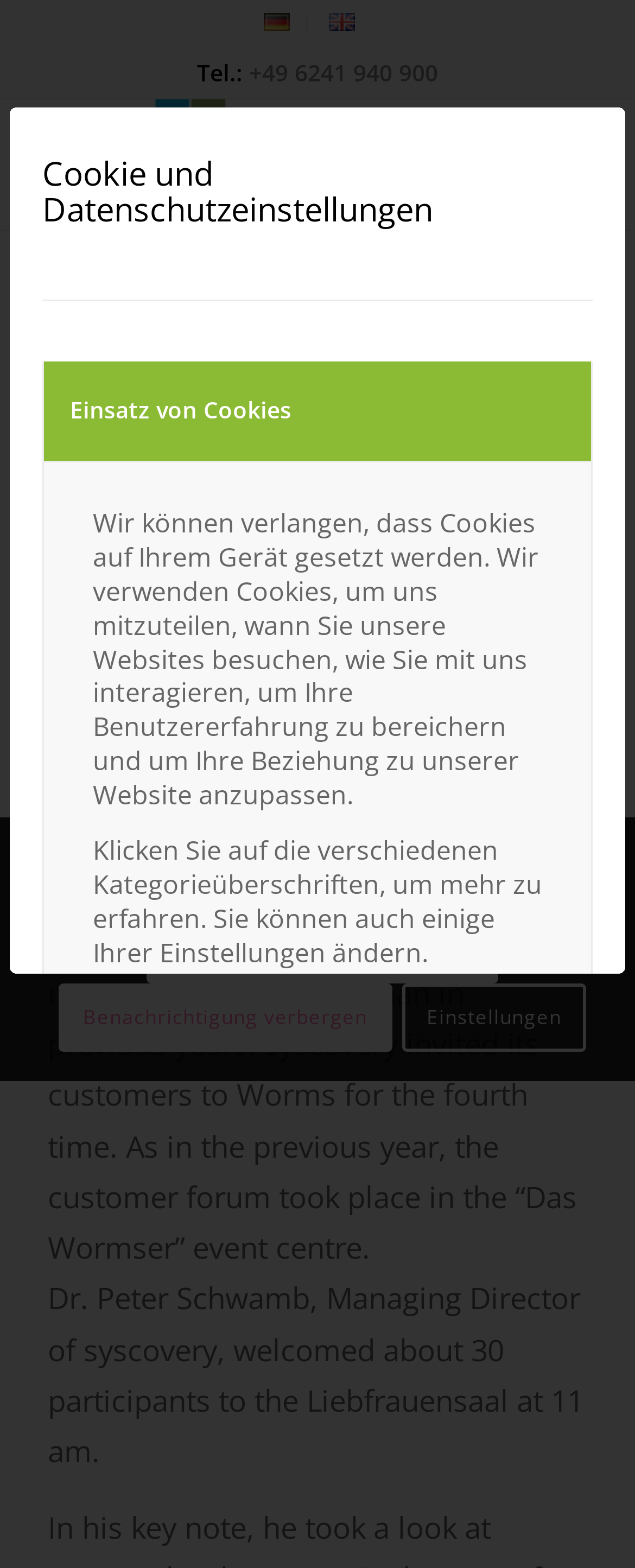Please provide a comprehensive response to the question below by analyzing the image: 
What is the name of the event centre where the forum took place?

The name of the event centre is obtained from the static text element that describes the event. The text mentions that the customer forum took place in the 'Das Wormser' event centre.